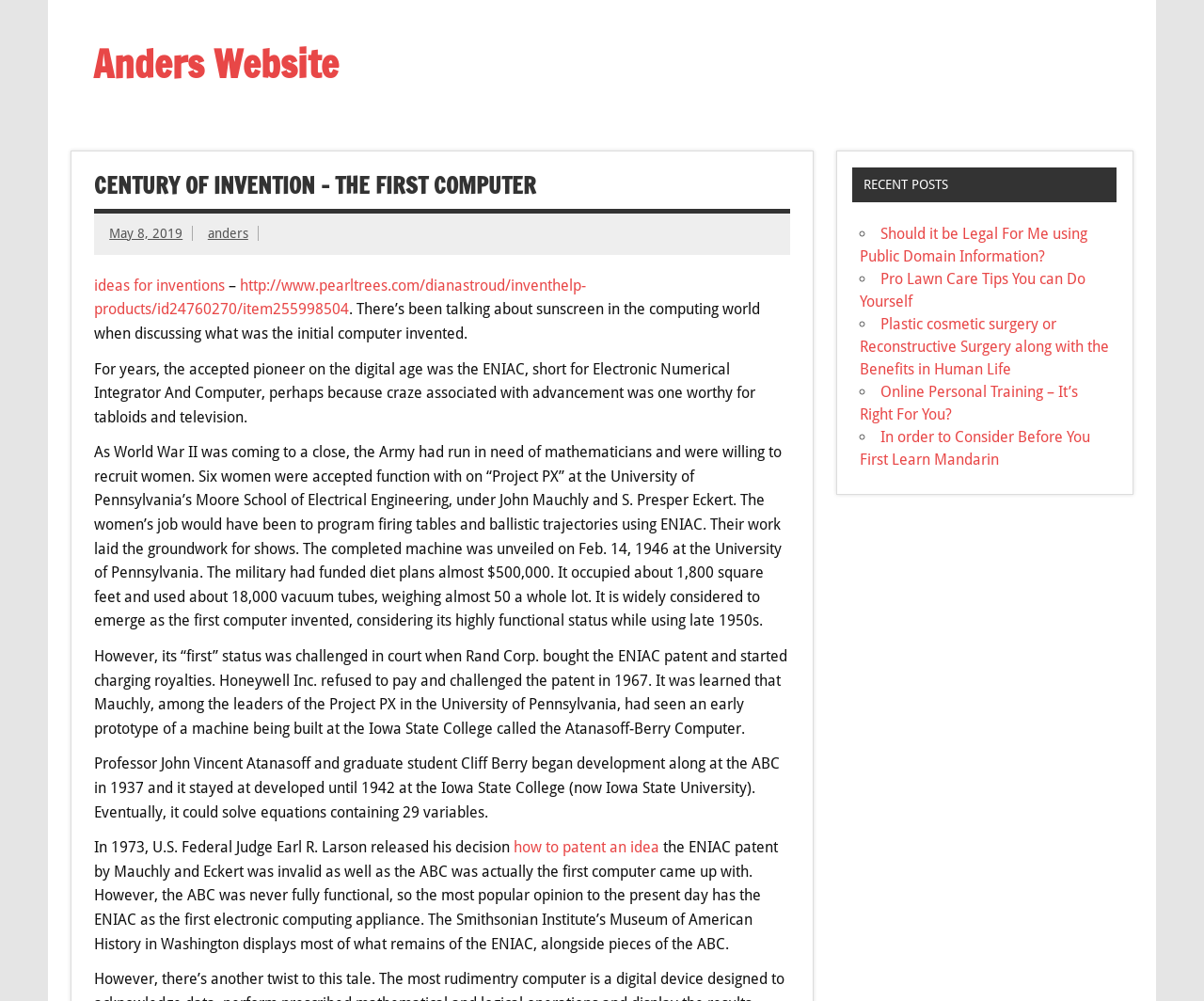Indicate the bounding box coordinates of the element that needs to be clicked to satisfy the following instruction: "Read more about 'how to patent an idea'". The coordinates should be four float numbers between 0 and 1, i.e., [left, top, right, bottom].

[0.427, 0.838, 0.548, 0.855]